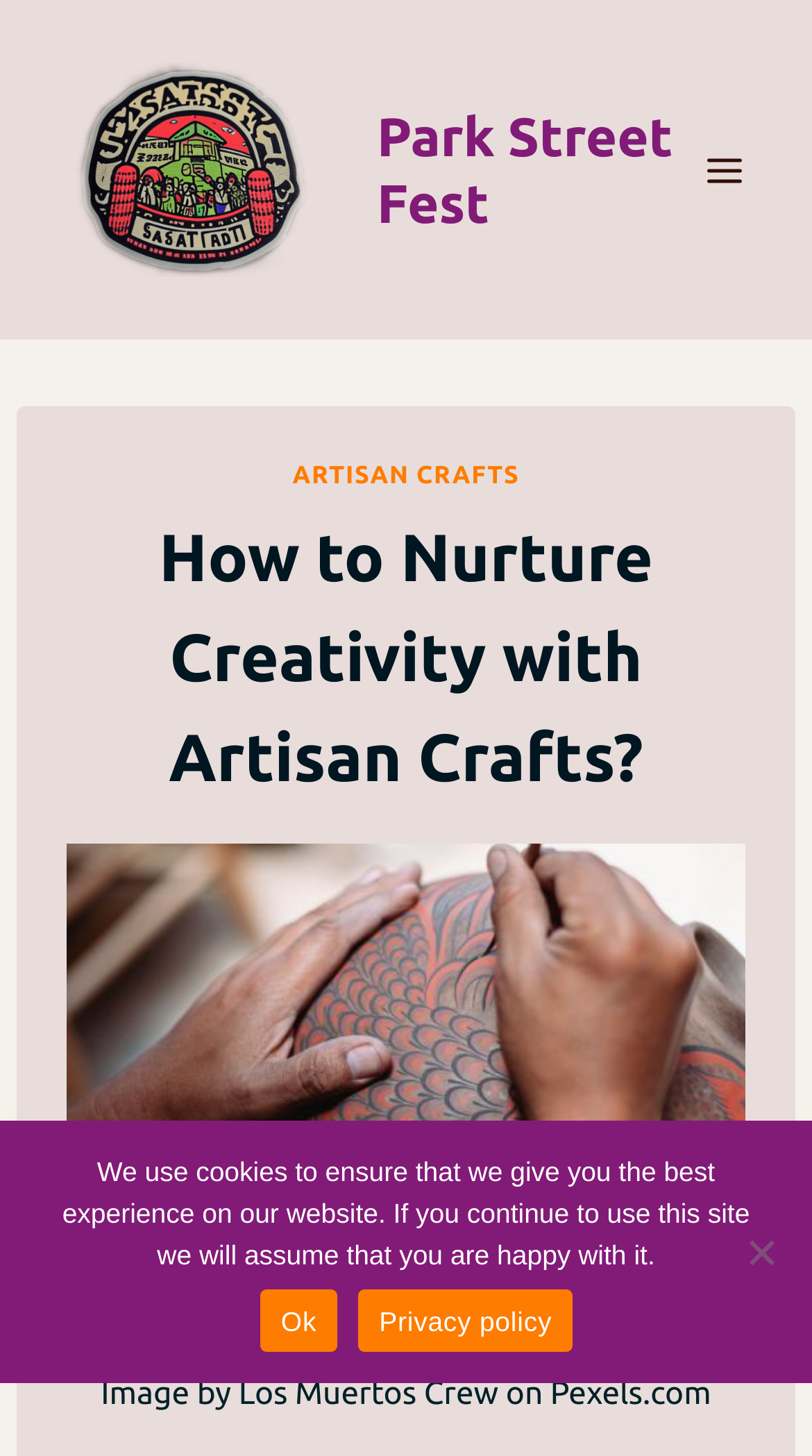Offer an in-depth caption of the entire webpage.

The webpage is about nurturing creativity with artisan crafts, as indicated by the title "How to Nurture Creativity with Artisan Crafts? | Park Street Fest". 

At the top left of the page, there is a link to "Park Street Fest" accompanied by an image with the same name. To the right of this link, there is a button to open a menu. 

When the menu is expanded, a header section appears, containing a link to "ARTISAN CRAFTS" and a heading that repeats the title of the webpage. Below this header, there is a large image of a man painting on a jar, with the caption "Image by Los Muertos Crew on Pexels.com" at the bottom. 

At the bottom of the page, there is a cookie notice dialog that is not currently in modal mode. This dialog contains a paragraph of text explaining the website's cookie policy, along with three options: "Ok", "Privacy policy", and "No".